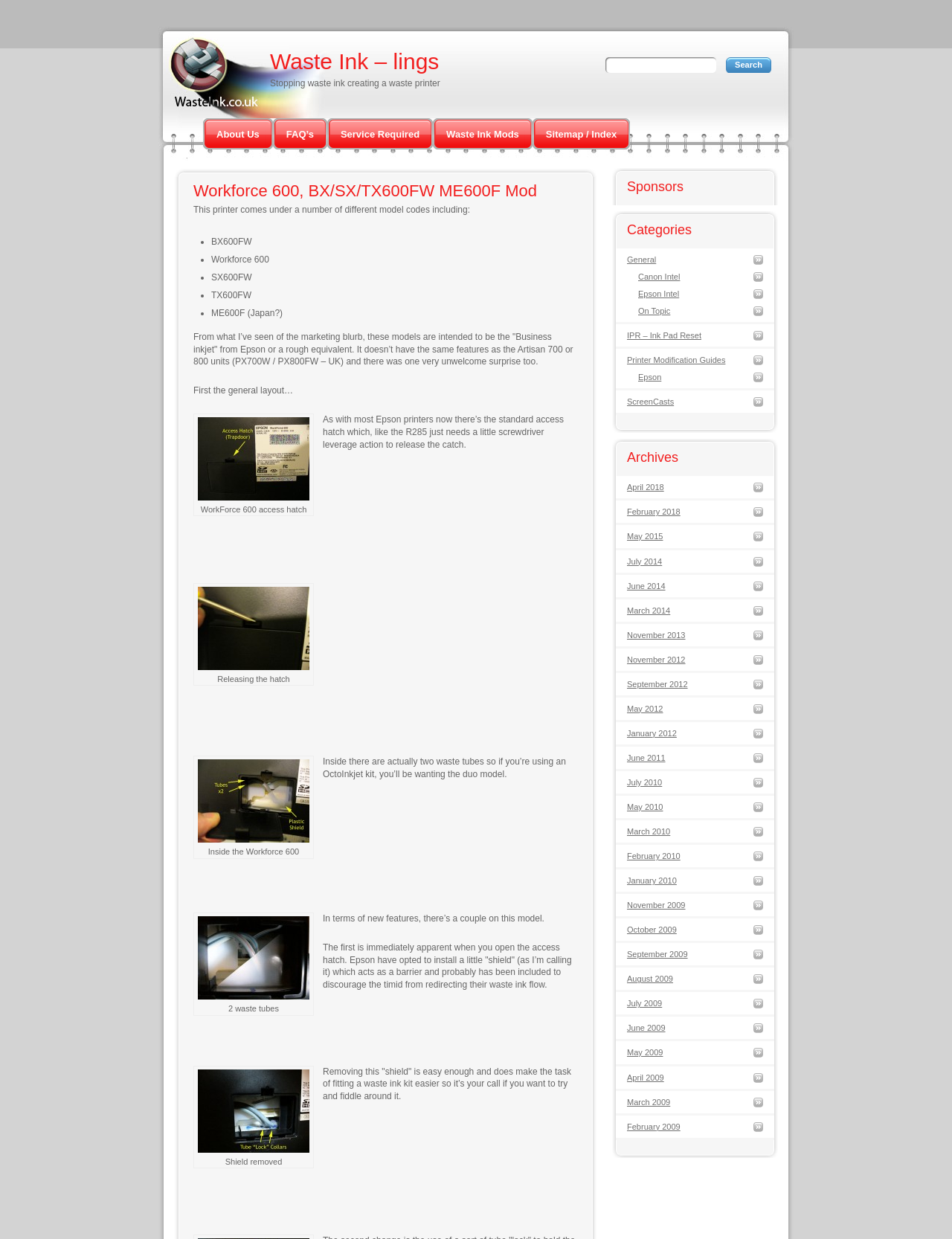What is the model code of the printer?
Analyze the image and deliver a detailed answer to the question.

The model code of the printer is mentioned in the text as 'BX600FW' which is one of the different model codes including Workforce 600, BX/SX/TX600FW ME600F (Japan?).